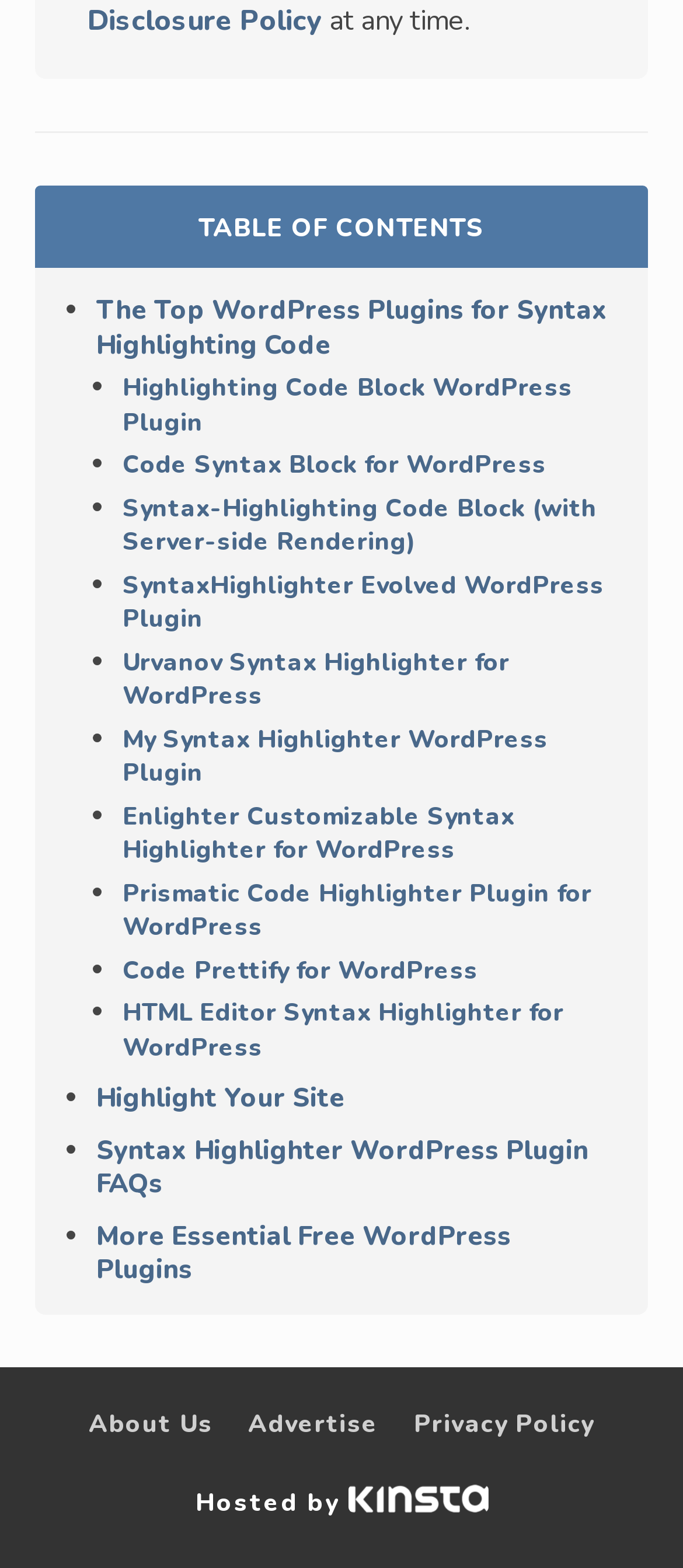How many list markers are there in the table of contents? Examine the screenshot and reply using just one word or a brief phrase.

13